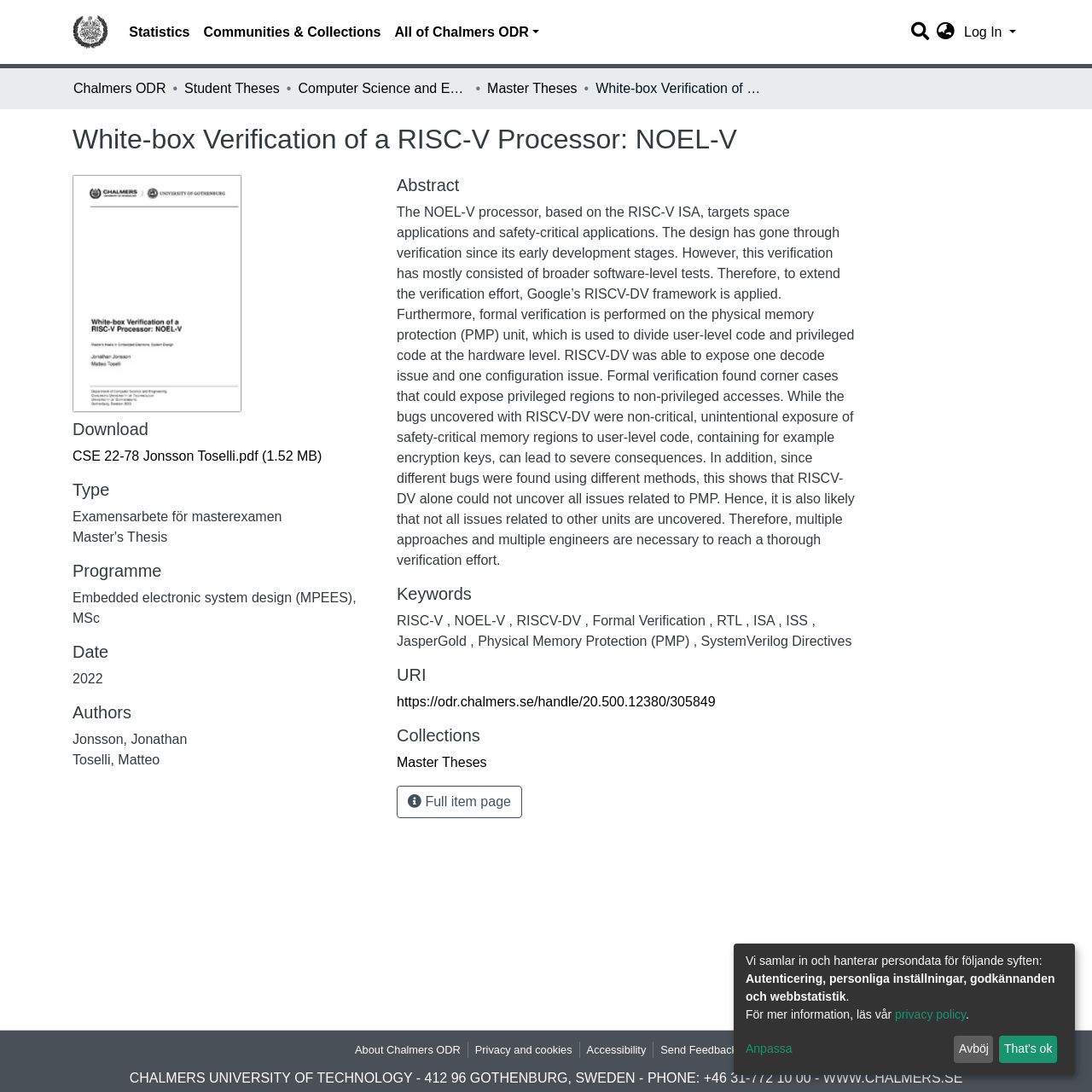Generate a comprehensive description of the contents of the webpage.

This webpage is about a master's thesis titled "White-box Verification of a RISC-V Processor: NOEL-V" from Chalmers University of Technology. The page has a navigation bar at the top with links to the repository logo, statistics, communities and collections, and a search bar on the right. Below the navigation bar, there is a breadcrumb navigation menu showing the path to the current page.

The main content of the page is divided into sections. The first section displays the title of the thesis, "White-box Verification of a RISC-V Processor: NOEL-V", and provides a download link for the thesis in PDF format. The next section displays metadata about the thesis, including the type, programme, date, authors, and abstract.

The abstract describes the NOEL-V processor, which targets space and safety-critical applications, and how it has undergone verification using Google's RISCV-DV framework and formal verification on the physical memory protection unit. The abstract also mentions the bugs found during the verification process and the importance of using multiple approaches and engineers to achieve thorough verification.

Below the abstract, there are sections for keywords, URI, and collections. The keywords section lists relevant terms such as formal verification, RTL, ISA, and physical memory protection. The URI section provides a link to the thesis's handle, and the collections section shows that the thesis is part of the Master Theses collection.

At the bottom of the page, there are links to about Chalmers ODR, privacy and cookies, accessibility, and sending feedback. There is also a footer section with contact information for Chalmers University of Technology and a link to the university's website. Additionally, there is a section about data collection and handling, with links to the privacy policy and options to customize or decline data collection.